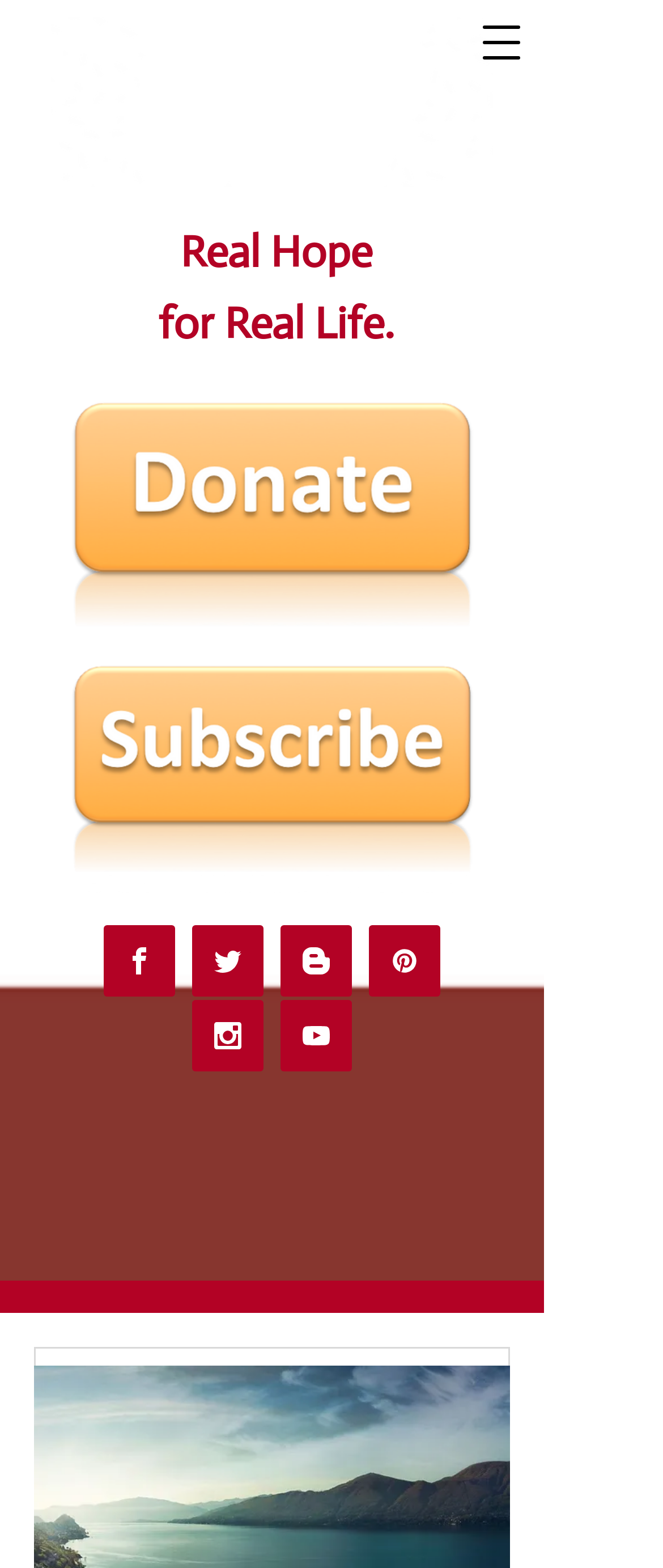Please answer the following question using a single word or phrase: 
What is the first text on the webpage?

Real Hope